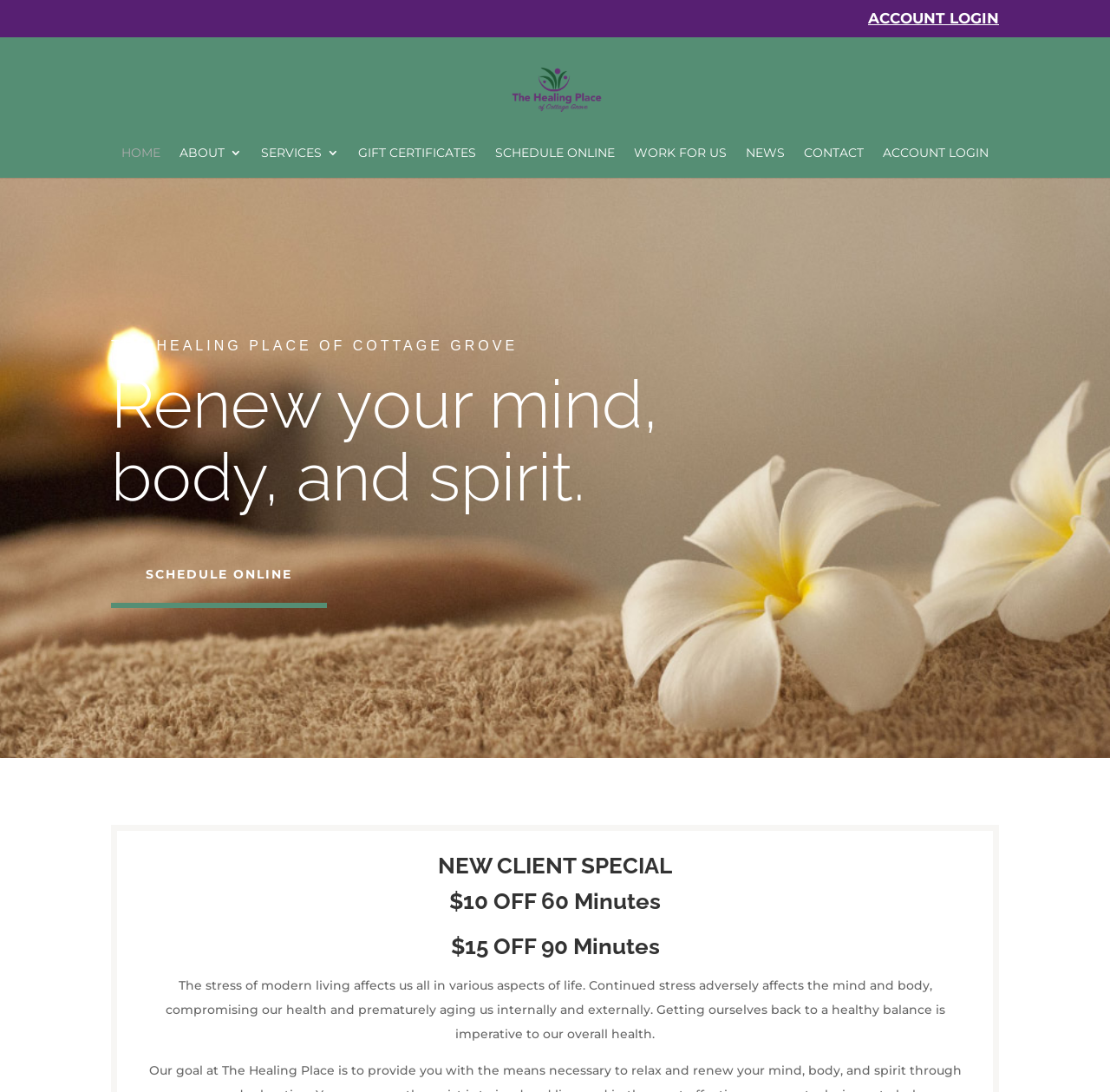Identify the bounding box coordinates of the clickable region required to complete the instruction: "click the ACCOUNT LOGIN link". The coordinates should be given as four float numbers within the range of 0 and 1, i.e., [left, top, right, bottom].

[0.782, 0.01, 0.9, 0.034]